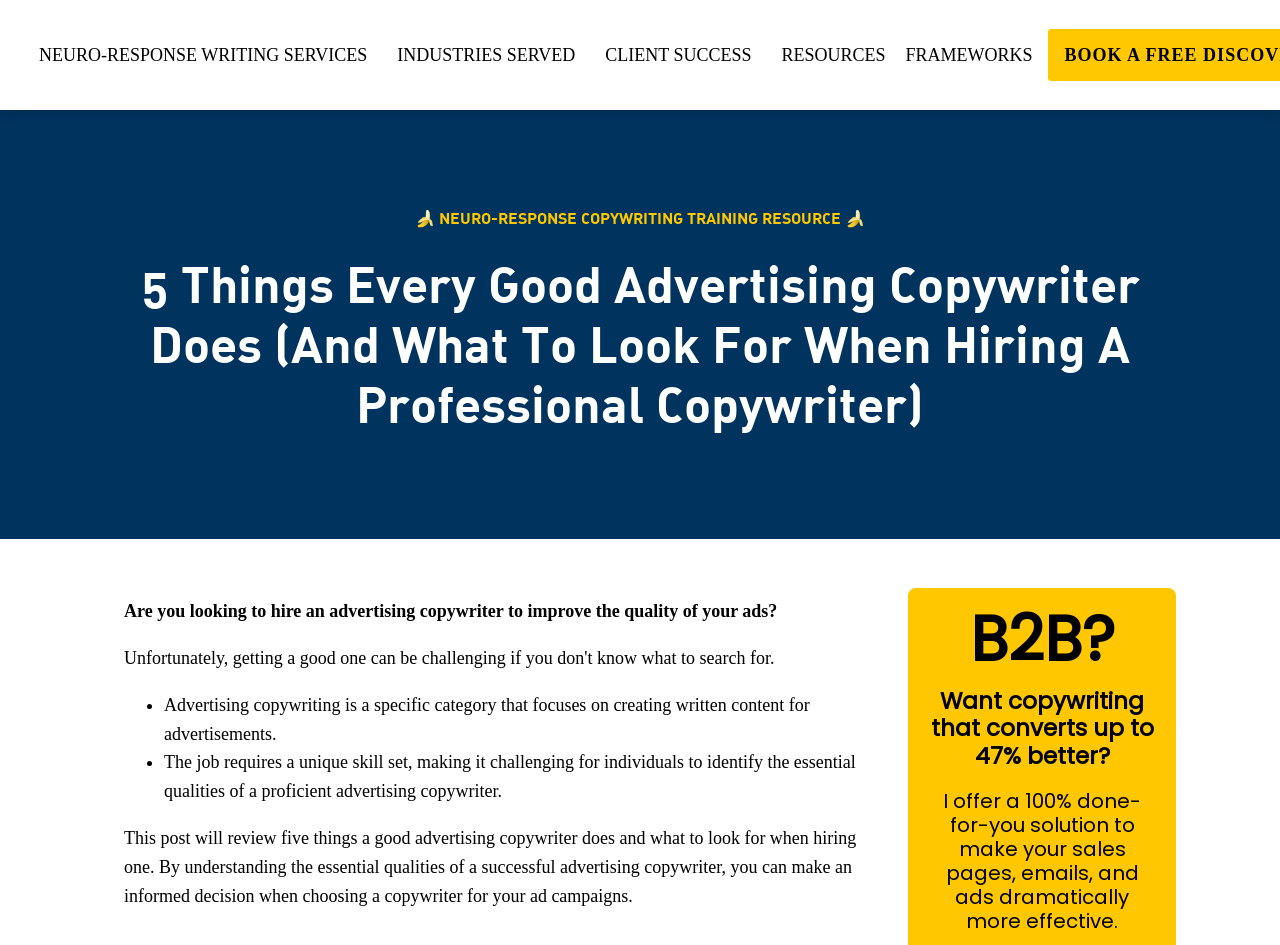What is the category of writing focused on in advertising?
Based on the image, answer the question with as much detail as possible.

According to the webpage, advertising copywriting is a specific category that focuses on creating written content for advertisements, requiring a unique skill set.